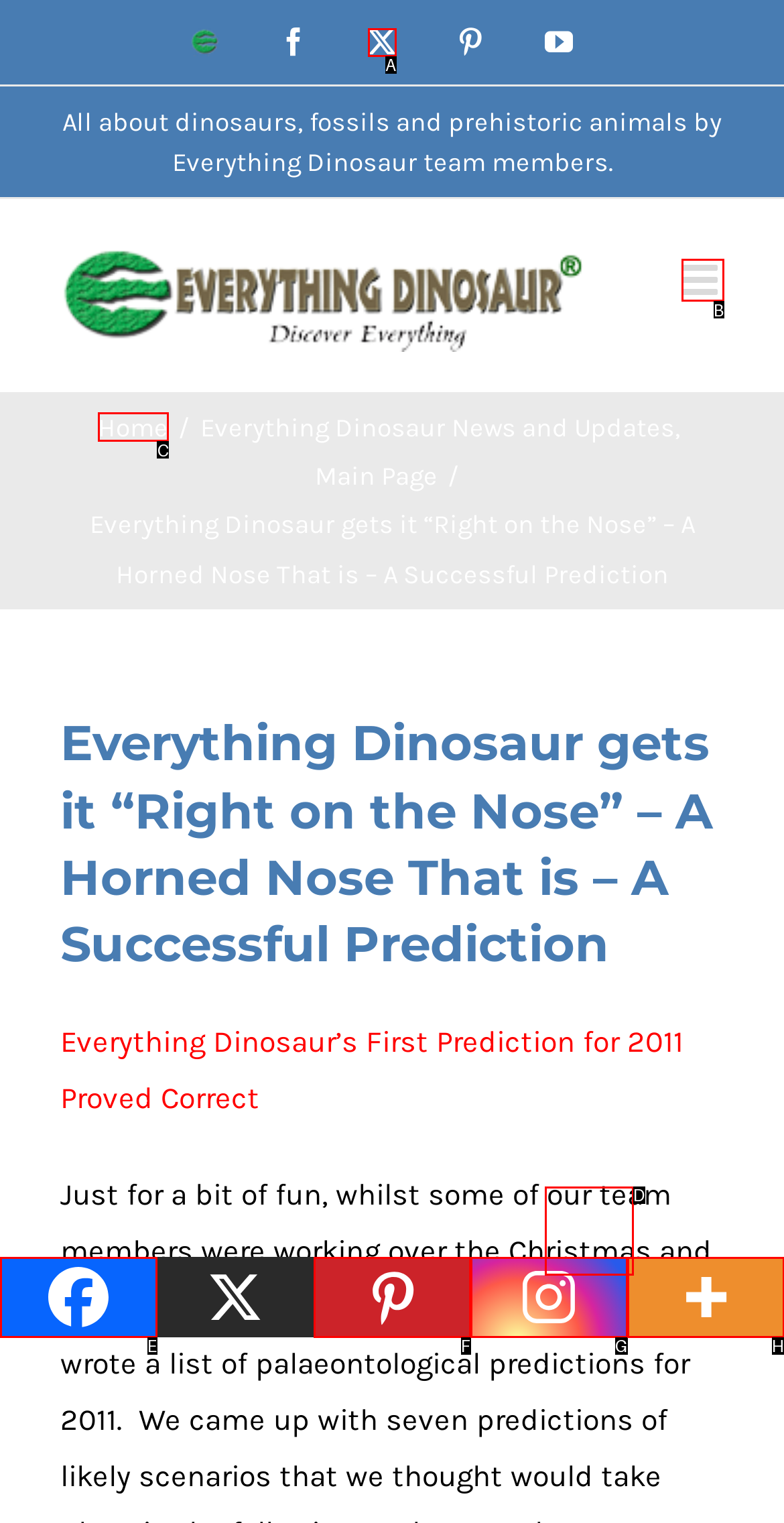Decide which UI element to click to accomplish the task: Visit the home page
Respond with the corresponding option letter.

C